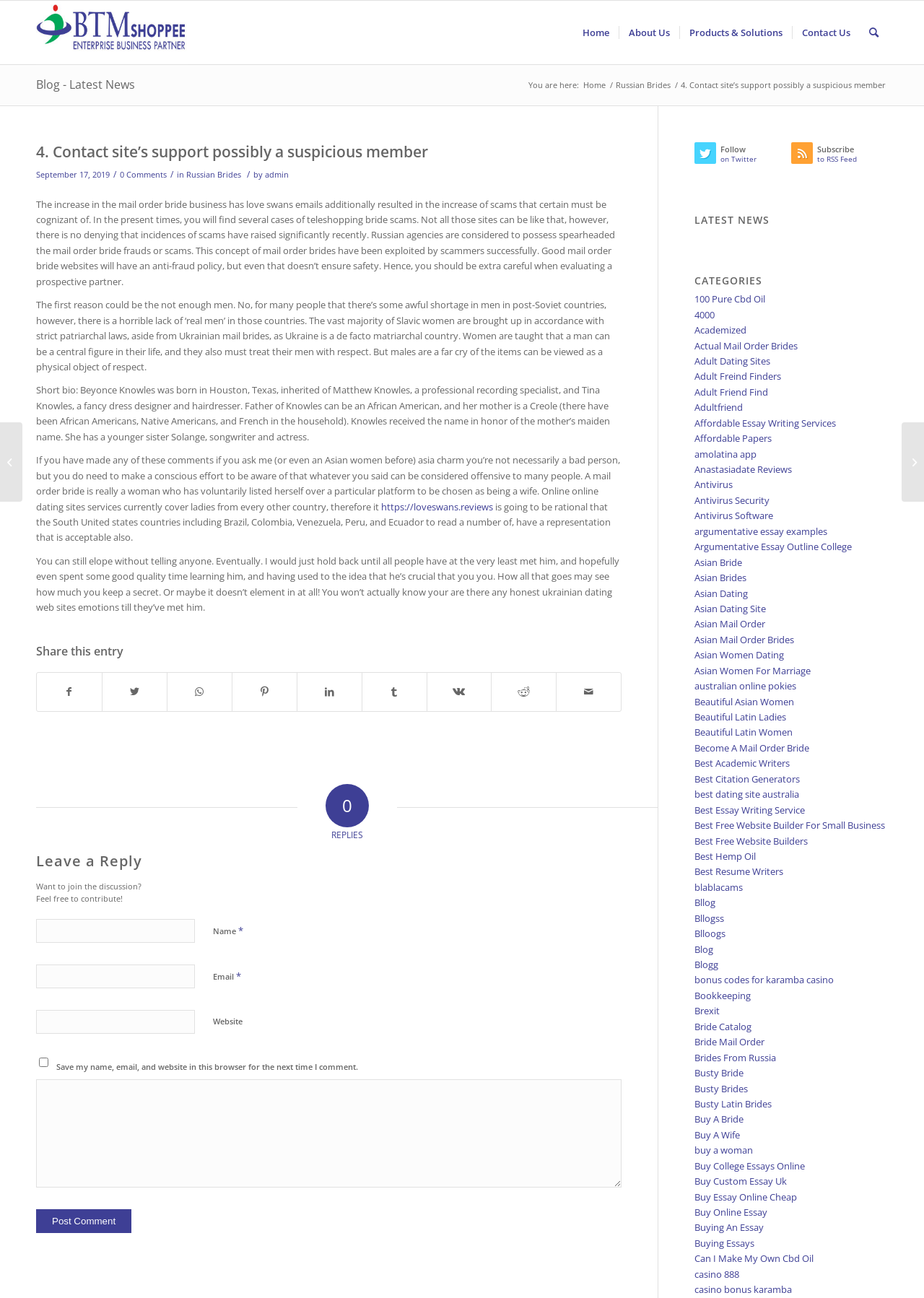Identify the webpage's primary heading and generate its text.

4. Contact site’s support possibly a suspicious member